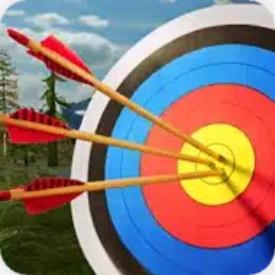What is the background of the image?
Please provide an in-depth and detailed response to the question.

The caption describes the image as featuring a vibrant archery target set against a scenic backdrop of trees and a clear blue sky, indicating that the background of the image consists of these natural elements.